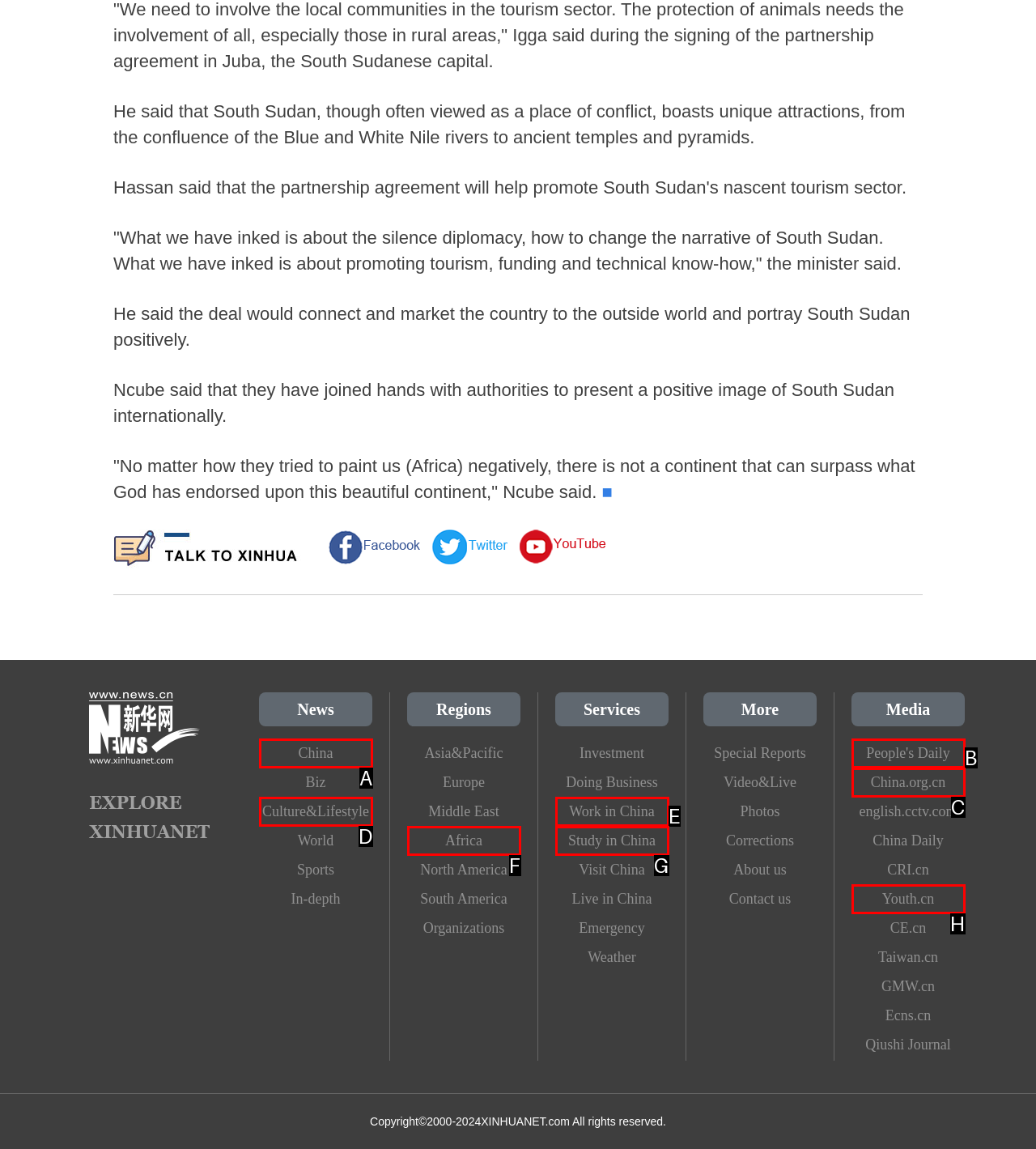From the available choices, determine which HTML element fits this description: Study in China Respond with the correct letter.

G